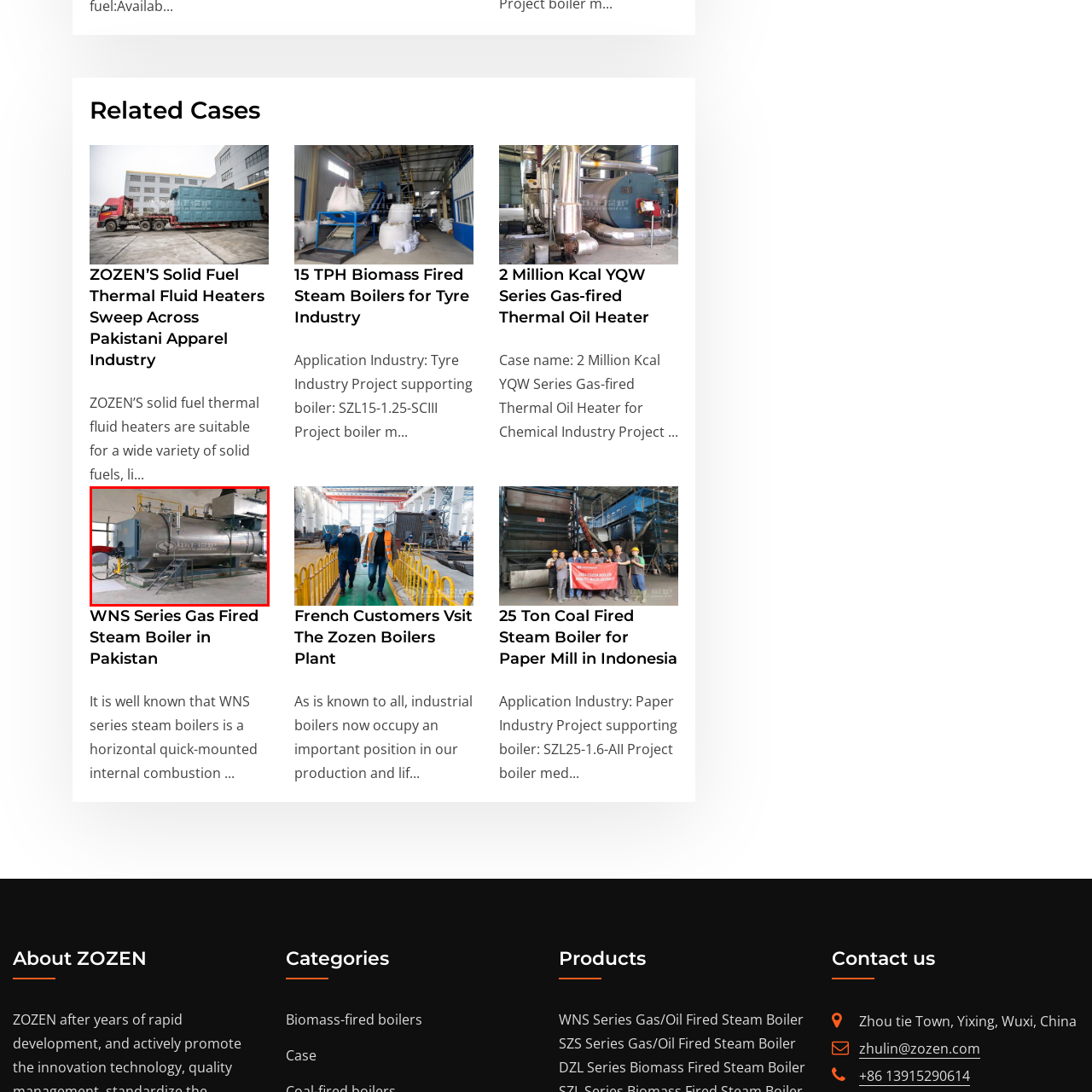Offer a detailed caption for the image that is surrounded by the red border.

The image depicts a WNS Series Gas Fired Steam Boiler, specifically designed for industrial applications. This robust and efficient boiler is characterized by its horizontal quick-mounted structure, featuring a sleek metallic exterior complemented by bright yellow piping and access stairs. The unit is strategically positioned in a well-lit facility, showcasing its advanced design and functionality. Ideal for generating steam for various industrial processes, the WNS boiler is known for its reliability and efficiency, making it a crucial component in modern manufacturing environments. This particular model is part of ZOZEN's extensive offering, underscoring the company's commitment to high-quality boiler solutions tailored to meet diverse industry needs.